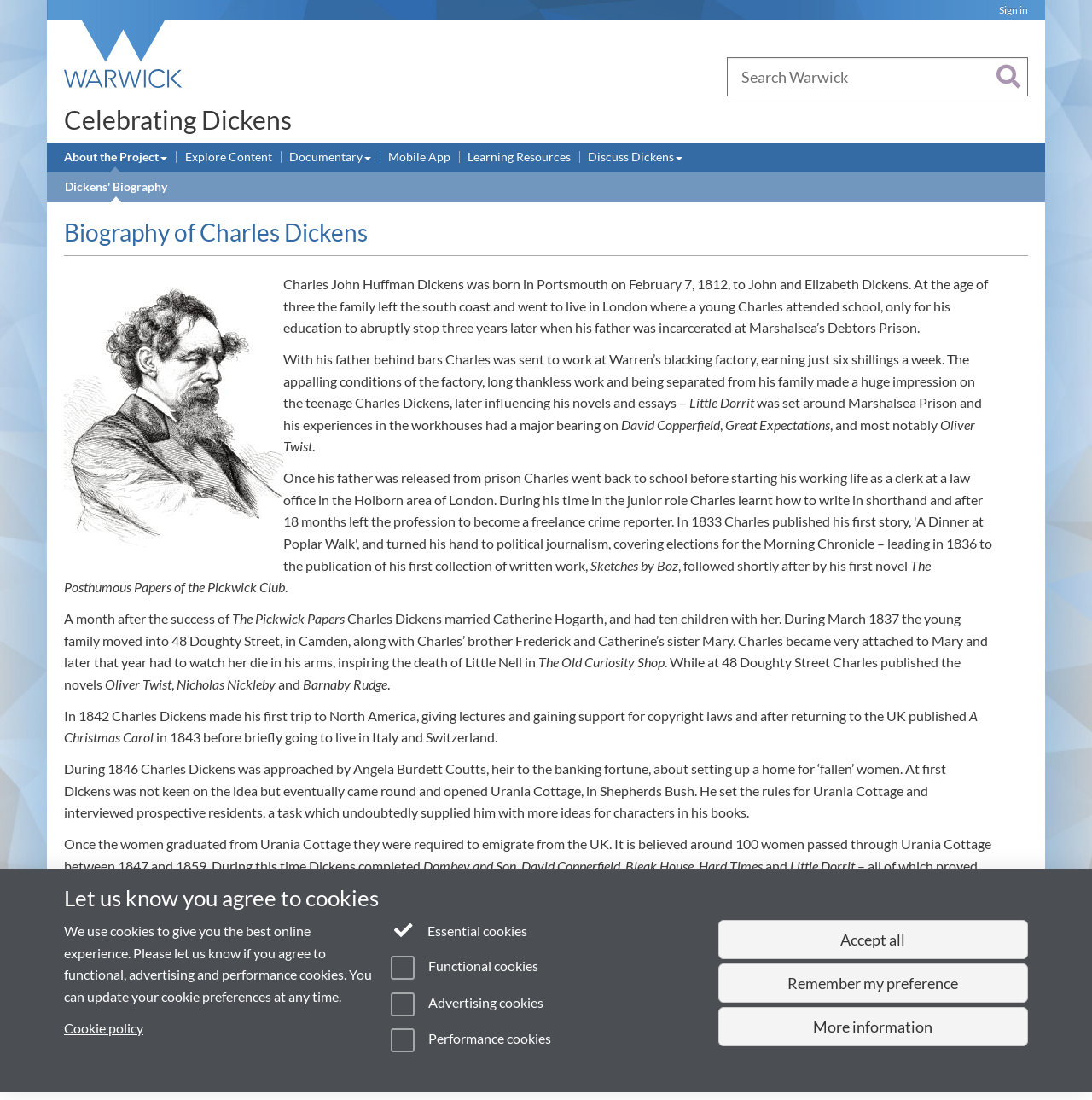Indicate the bounding box coordinates of the element that needs to be clicked to satisfy the following instruction: "Call the office". The coordinates should be four float numbers between 0 and 1, i.e., [left, top, right, bottom].

None